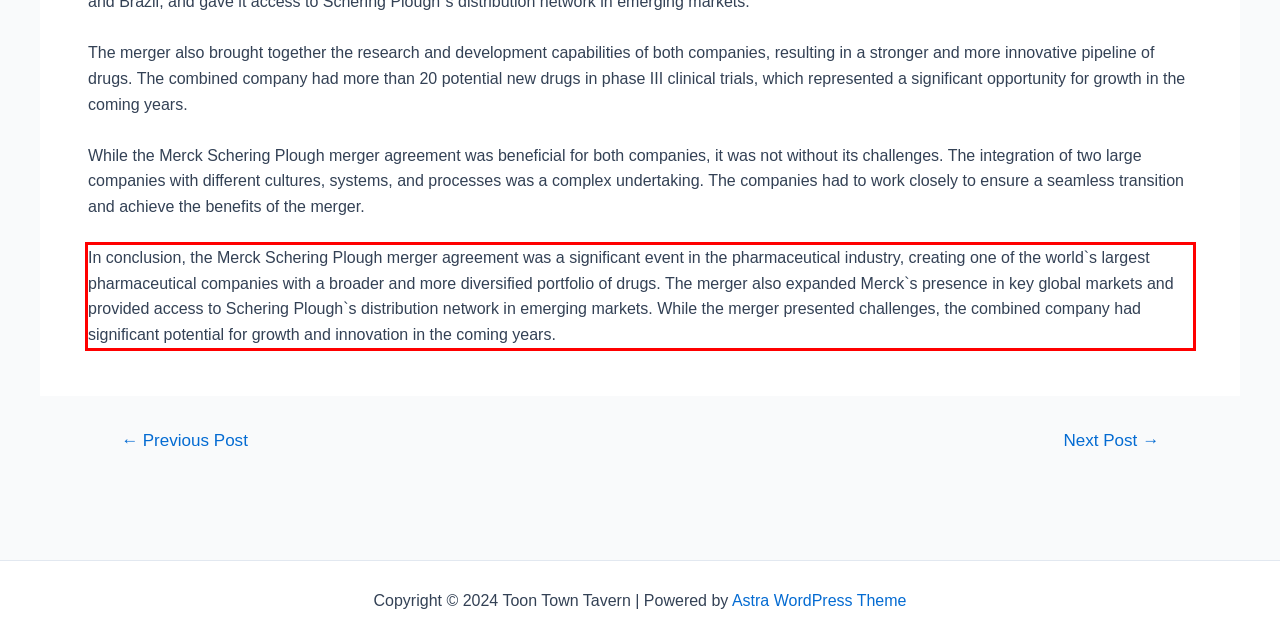Please perform OCR on the UI element surrounded by the red bounding box in the given webpage screenshot and extract its text content.

In conclusion, the Merck Schering Plough merger agreement was a significant event in the pharmaceutical industry, creating one of the world`s largest pharmaceutical companies with a broader and more diversified portfolio of drugs. The merger also expanded Merck`s presence in key global markets and provided access to Schering Plough`s distribution network in emerging markets. While the merger presented challenges, the combined company had significant potential for growth and innovation in the coming years.